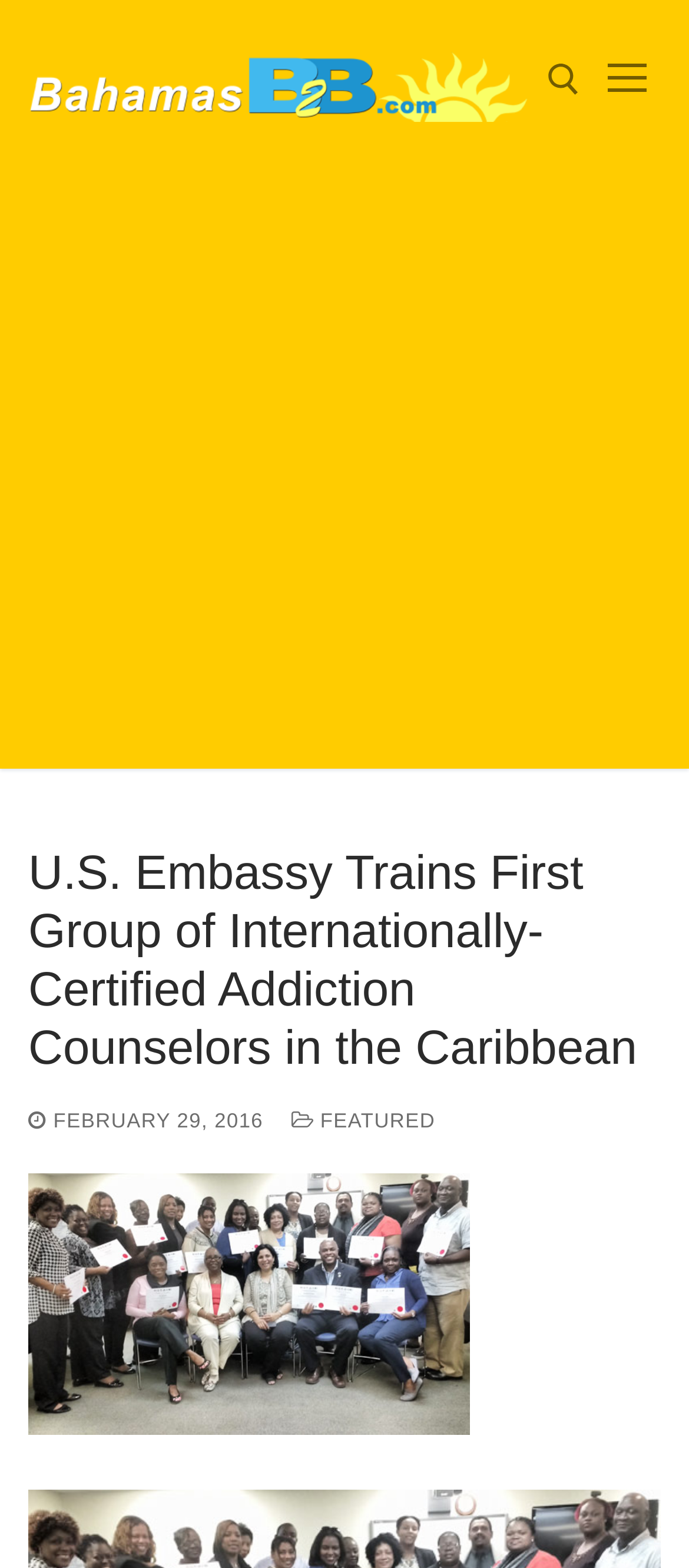Find the bounding box coordinates for the area that should be clicked to accomplish the instruction: "Check the date of the article".

[0.041, 0.709, 0.382, 0.722]